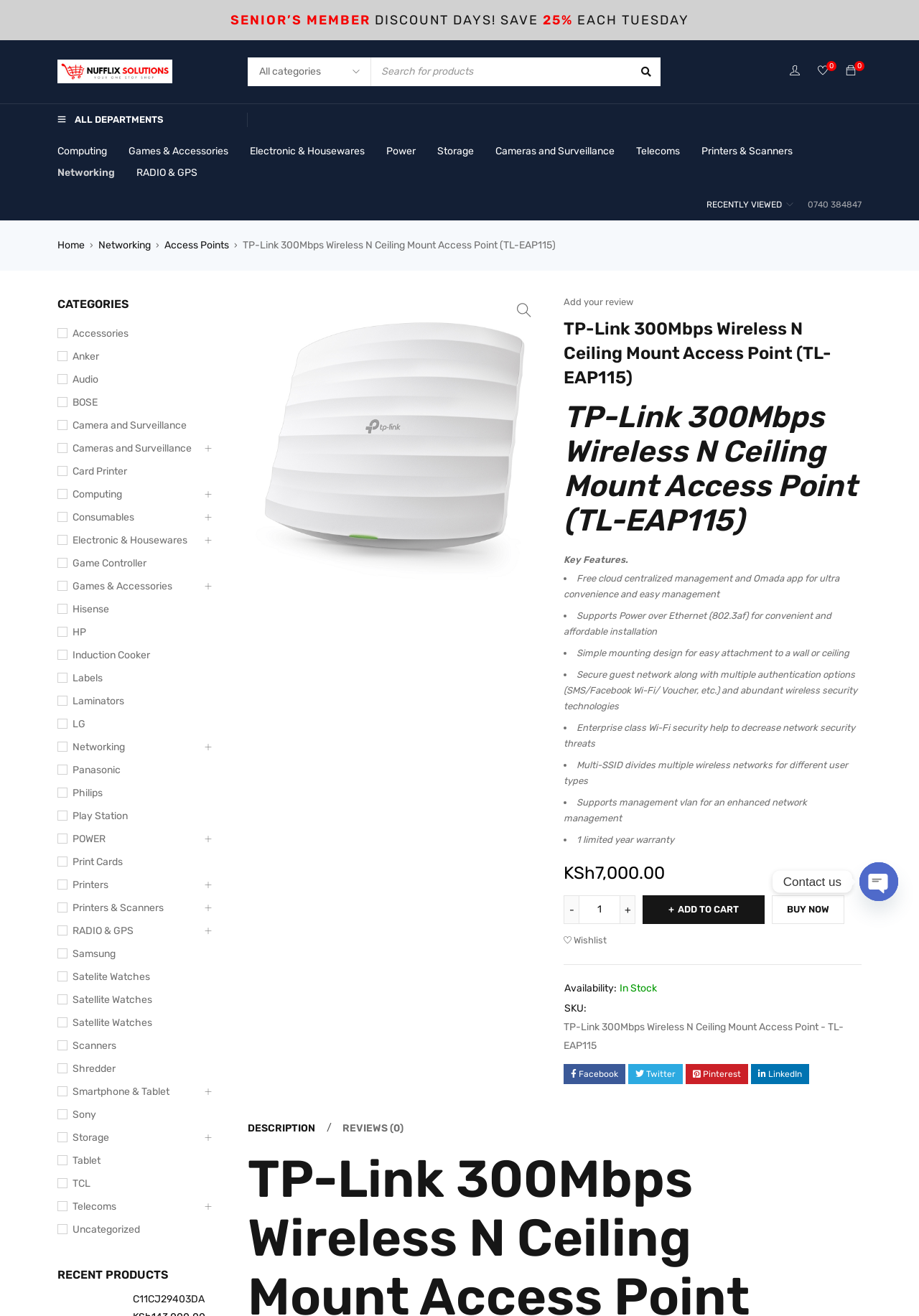From the screenshot, find the bounding box of the UI element matching this description: "name="s" placeholder="Search for products"". Supply the bounding box coordinates in the form [left, top, right, bottom], each a float between 0 and 1.

[0.403, 0.044, 0.718, 0.065]